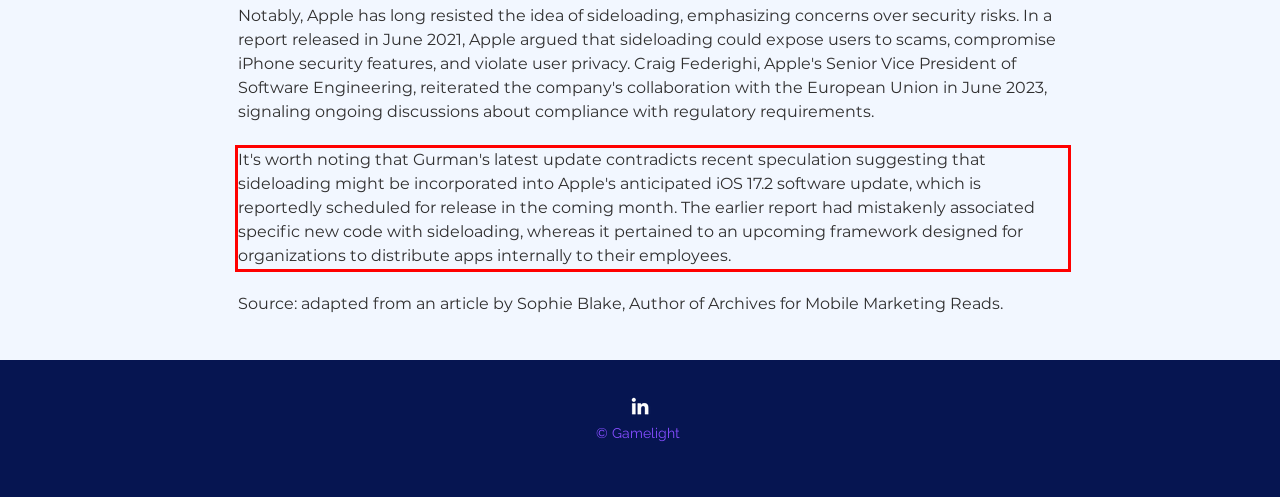Given a screenshot of a webpage with a red bounding box, please identify and retrieve the text inside the red rectangle.

It's worth noting that Gurman's latest update contradicts recent speculation suggesting that sideloading might be incorporated into Apple's anticipated iOS 17.2 software update, which is reportedly scheduled for release in the coming month. The earlier report had mistakenly associated specific new code with sideloading, whereas it pertained to an upcoming framework designed for organizations to distribute apps internally to their employees.